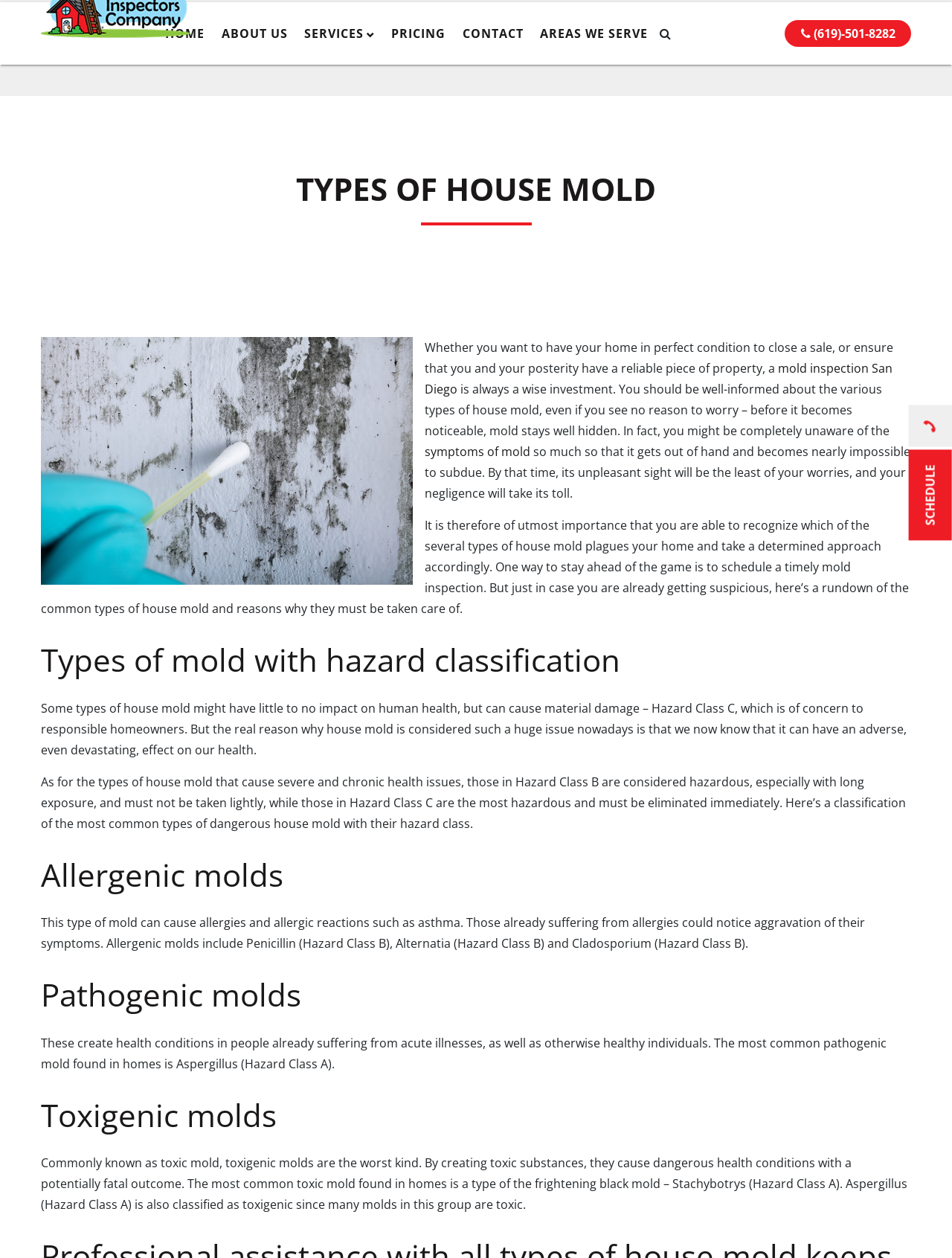Generate a comprehensive description of the webpage content.

This webpage is about types of house mold, specifically in San Diego, and the importance of mold inspection. At the top, there is a logo of The Inspectors Company, along with a navigation menu that includes links to HOME, ABOUT US, SERVICES, PRICING, CONTACT, and AREAS WE SERVE. Below the navigation menu, there is a phone number and a link to SCHEDULE.

The main content of the webpage is divided into sections. The first section has a heading "TYPES OF HOUSE MOLD" and provides an introduction to the importance of being informed about house mold, even if there are no visible signs. It explains that mold can stay hidden and cause health issues if not addressed promptly.

The next section has a heading "Types of mold with hazard classification" and discusses the different types of house mold, categorized by their hazard class. It explains that some molds can cause material damage, while others can have adverse effects on human health.

The subsequent sections are dedicated to specific types of molds, including allergenic molds, pathogenic molds, and toxigenic molds. Each section provides information on the health risks associated with these molds and examples of specific mold types that fall under each category.

Throughout the webpage, there are links to related topics, such as mold inspection San Diego and symptoms of mold. The overall content is informative and aims to educate readers about the different types of house mold and the importance of taking action to address mold issues in their homes.